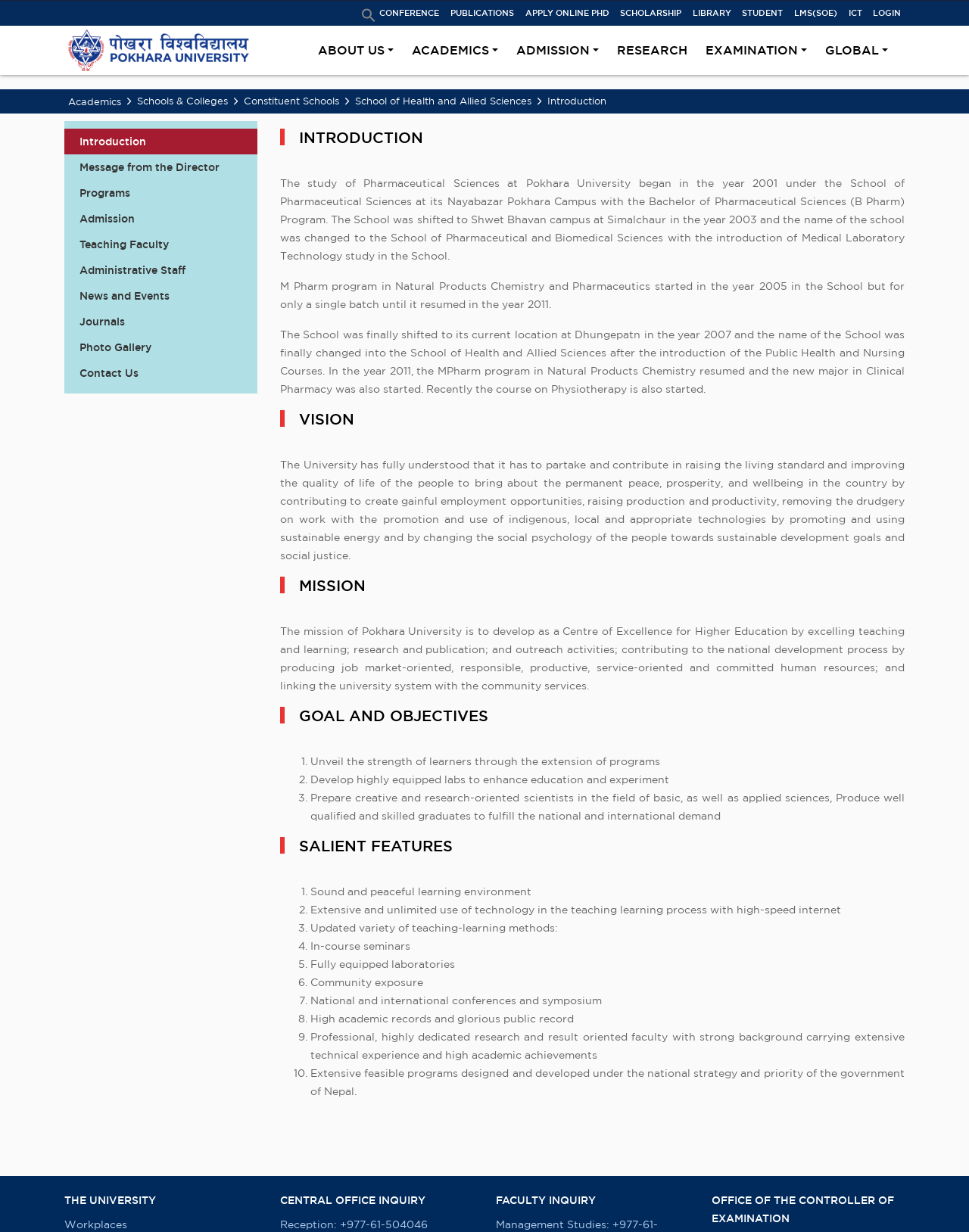Please identify the coordinates of the bounding box for the clickable region that will accomplish this instruction: "View the school of health and allied sciences".

[0.366, 0.077, 0.548, 0.087]